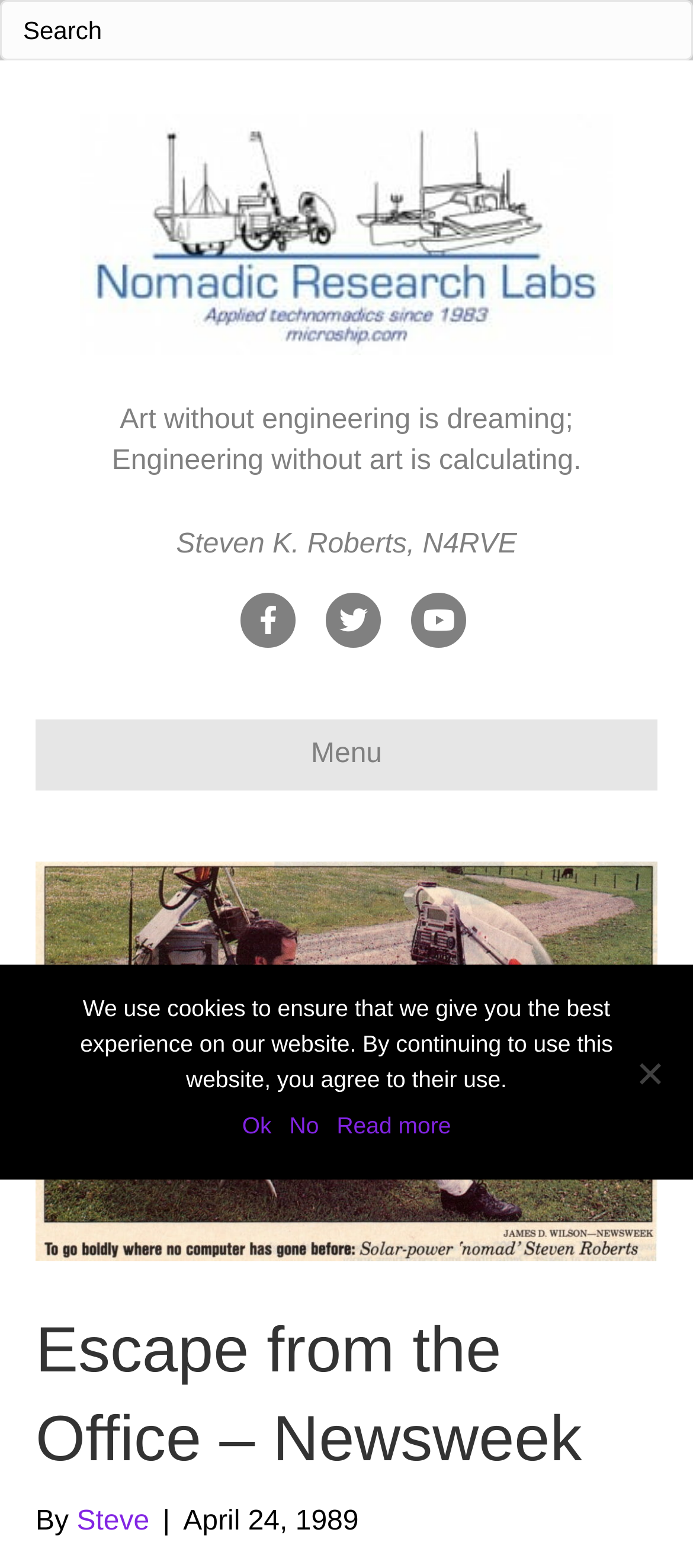Provide the bounding box coordinates of the section that needs to be clicked to accomplish the following instruction: "Check Facebook."

[0.336, 0.377, 0.438, 0.413]